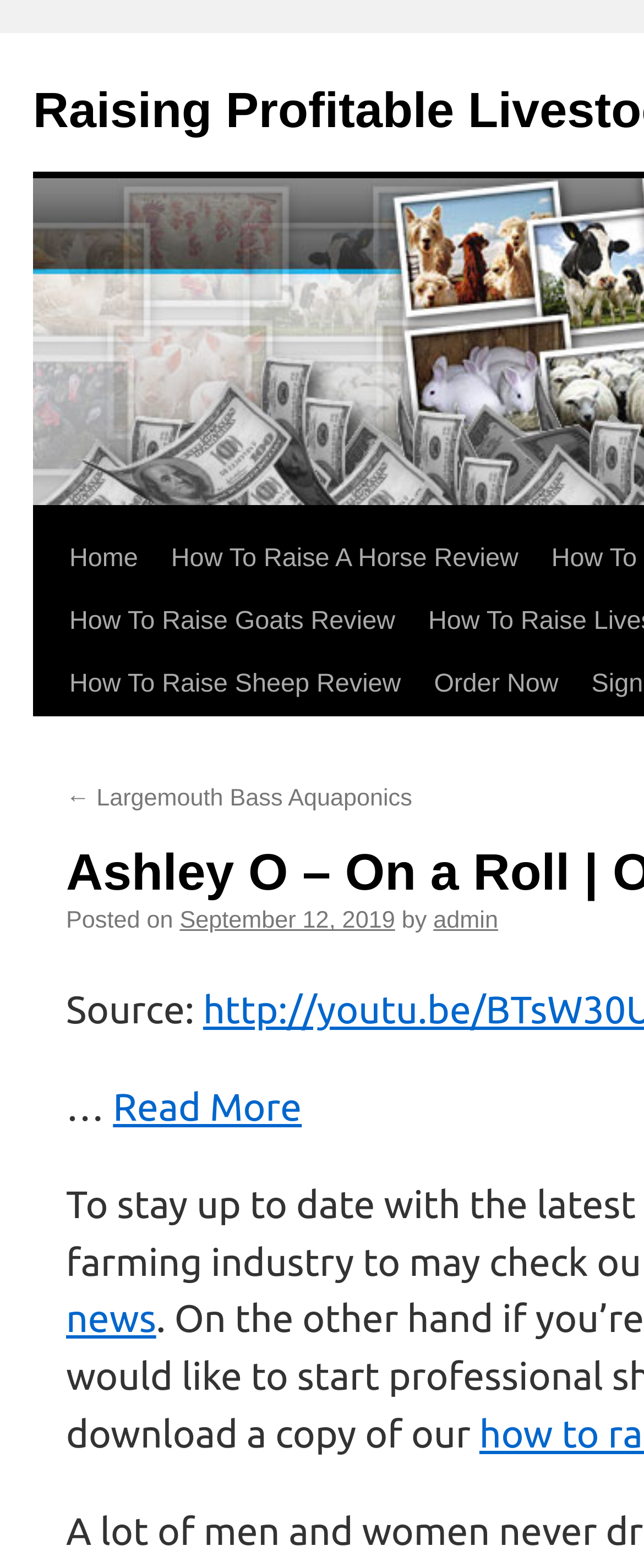Using the provided element description, identify the bounding box coordinates as (top-left x, top-left y, bottom-right x, bottom-right y). Ensure all values are between 0 and 1. Description: How To Raise Livestock Review

[0.082, 0.417, 0.605, 0.497]